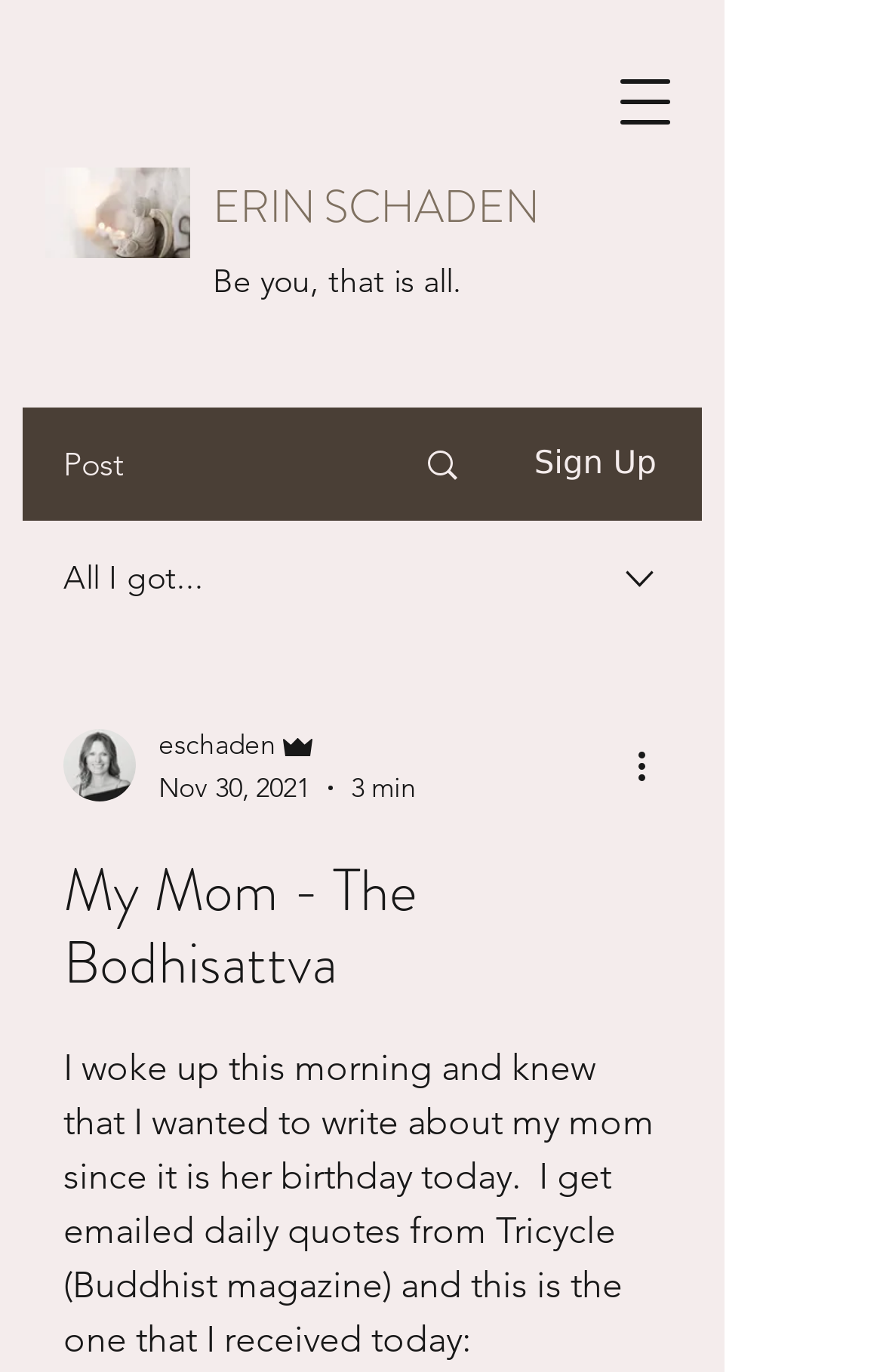Provide the bounding box coordinates for the UI element that is described by this text: "Search". The coordinates should be in the form of four float numbers between 0 and 1: [left, top, right, bottom].

[0.441, 0.299, 0.564, 0.379]